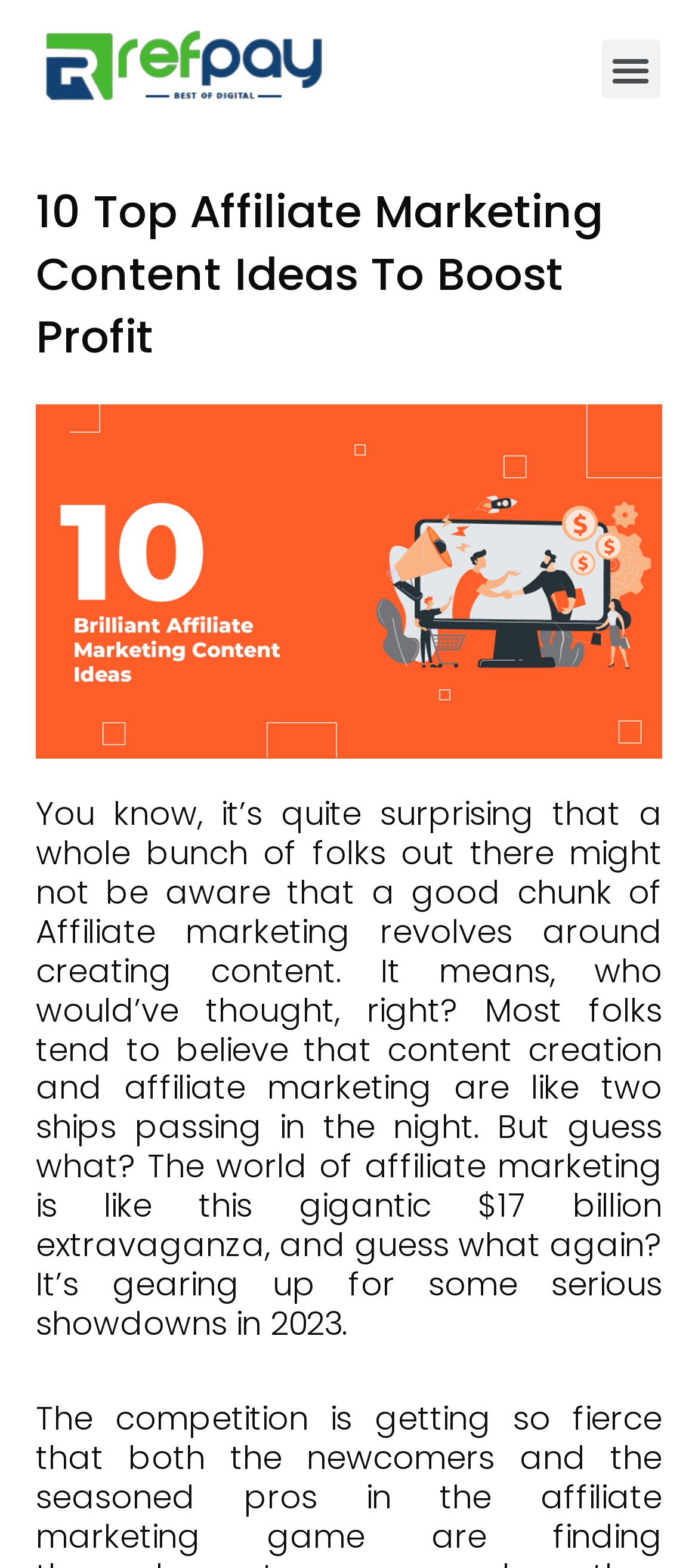Predict the bounding box of the UI element that fits this description: "Menu".

[0.861, 0.025, 0.946, 0.063]